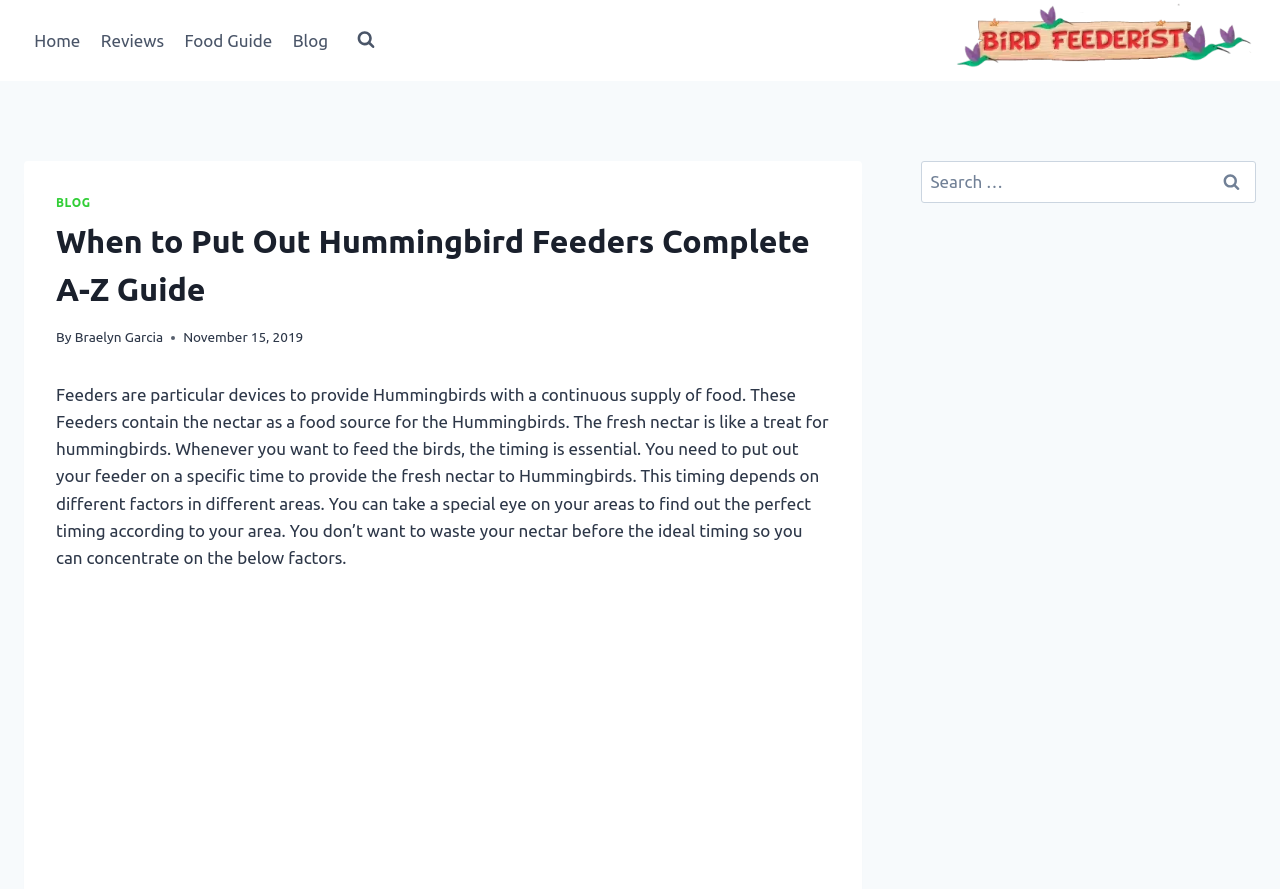Could you indicate the bounding box coordinates of the region to click in order to complete this instruction: "view search form".

[0.272, 0.025, 0.3, 0.066]